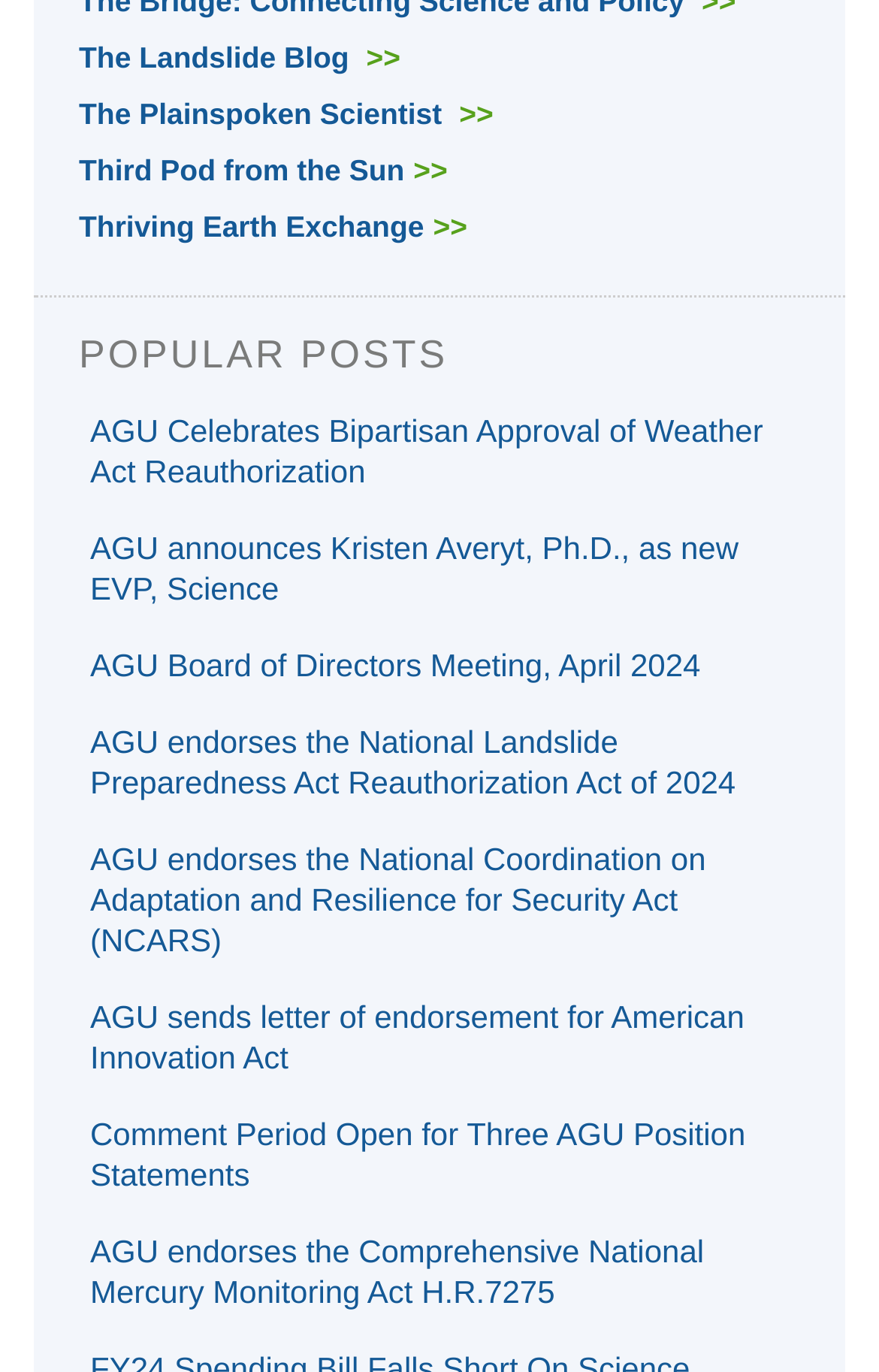What is the title of the first link under 'POPULAR POSTS'?
Based on the visual content, answer with a single word or a brief phrase.

AGU Celebrates Bipartisan Approval of Weather Act Reauthorization